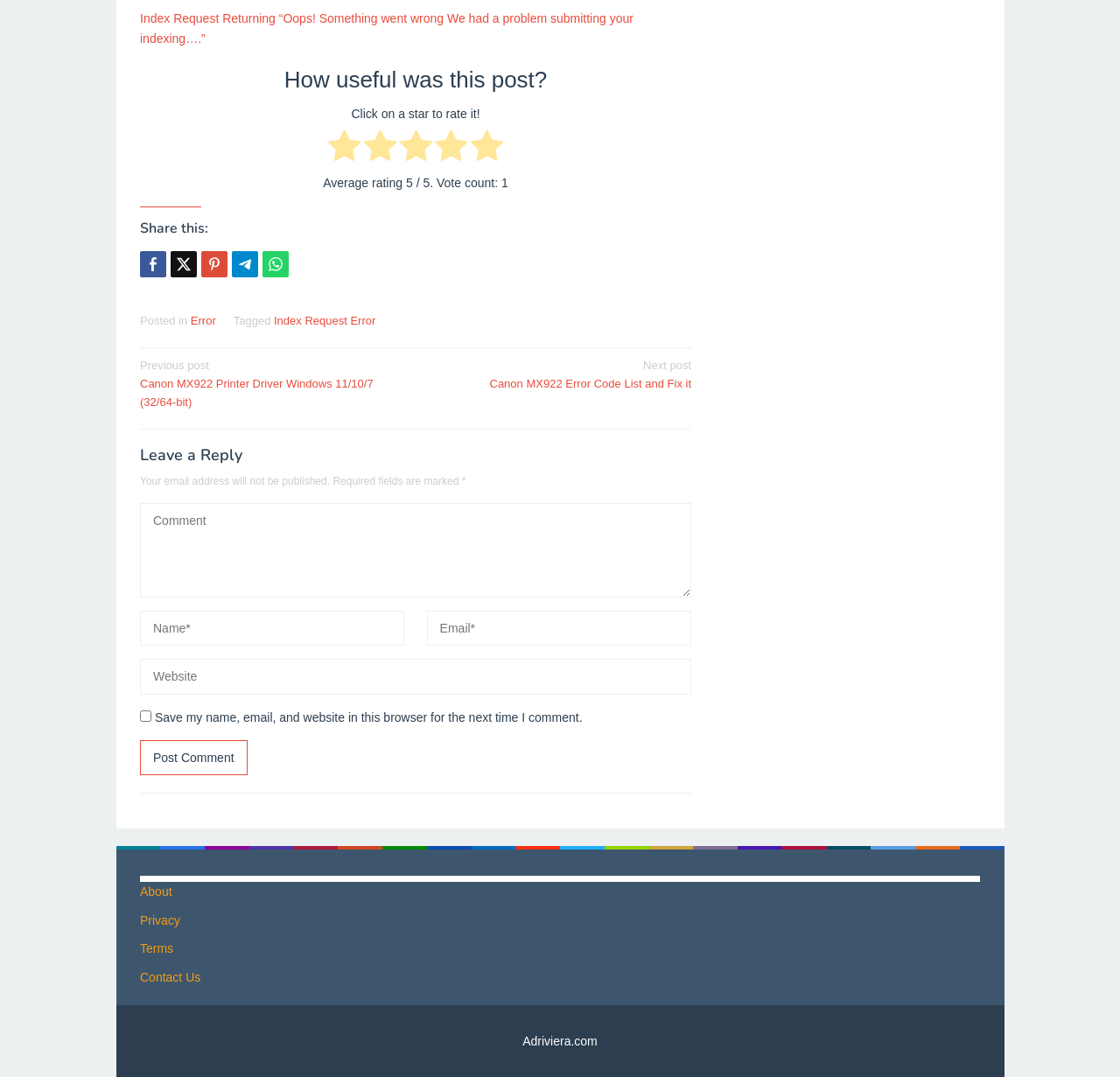Please answer the following question using a single word or phrase: How many social media platforms can you share this post on?

5